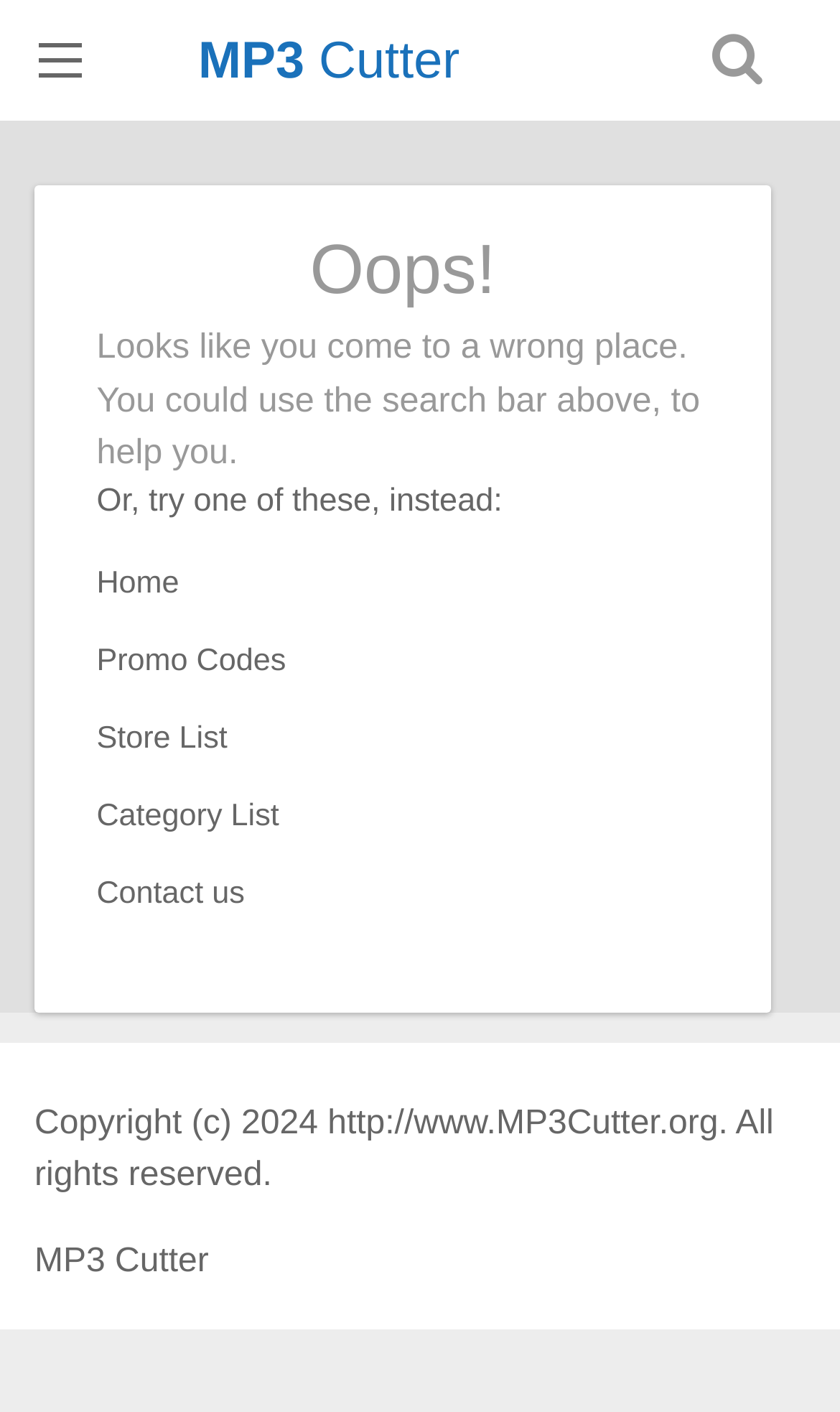Please determine the bounding box coordinates of the section I need to click to accomplish this instruction: "view store list".

[0.115, 0.511, 0.271, 0.535]